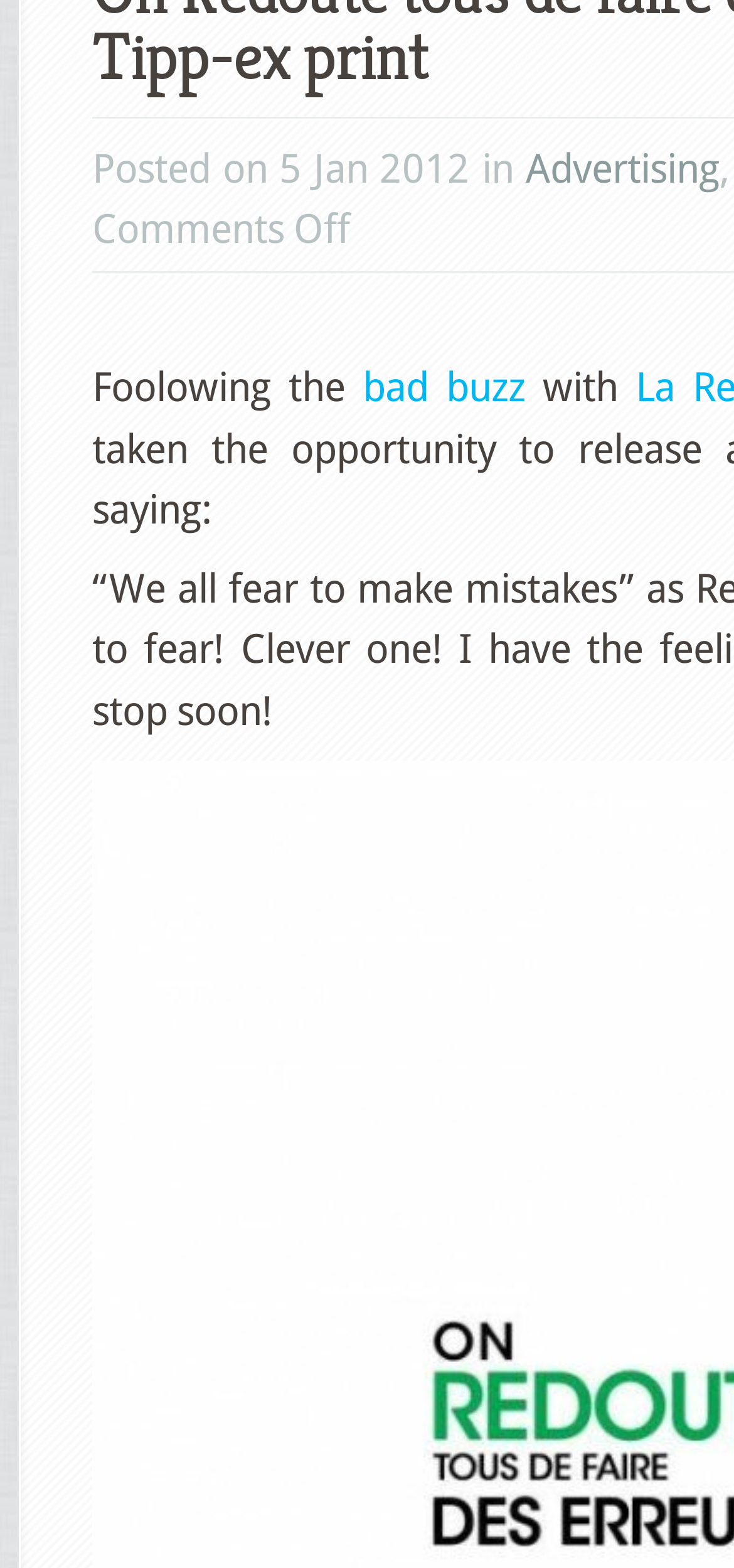Find the bounding box coordinates for the element described here: "Boats & Accessories".

None